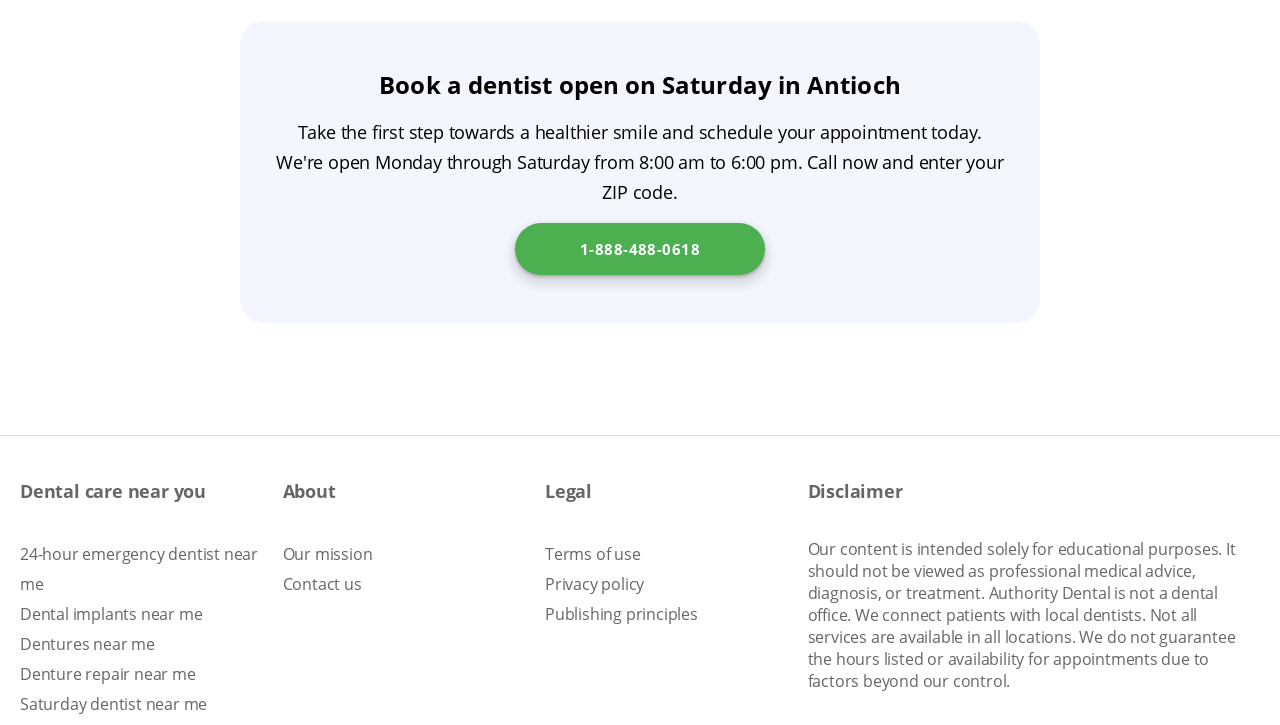Identify the bounding box coordinates of the clickable section necessary to follow the following instruction: "Call the dentist hotline". The coordinates should be presented as four float numbers from 0 to 1, i.e., [left, top, right, bottom].

[0.402, 0.308, 0.598, 0.38]